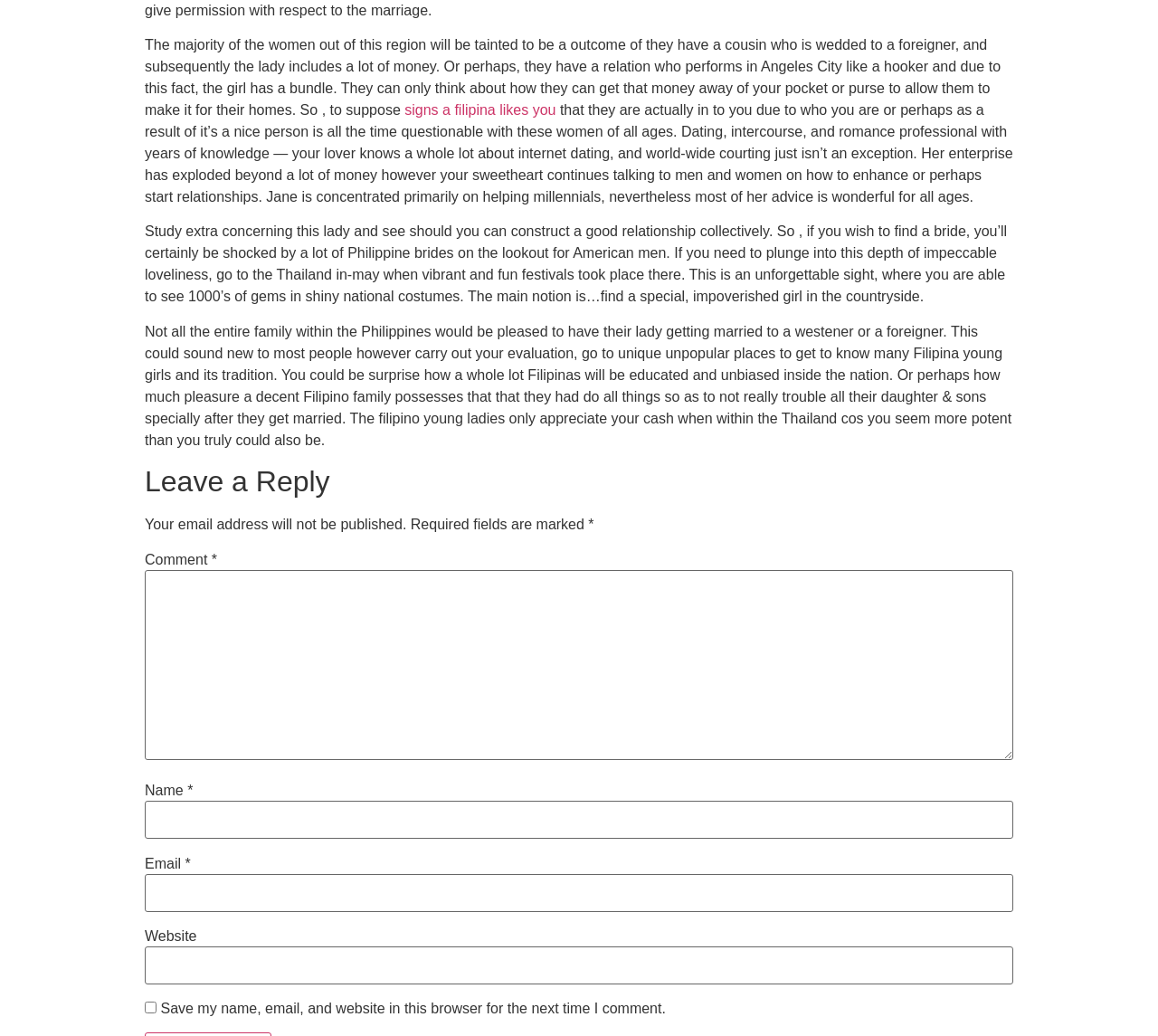What is required to leave a comment on this webpage?
With the help of the image, please provide a detailed response to the question.

The webpage has a comment section that requires users to fill in their name, email, and comment, as indicated by the required fields marked with an asterisk.